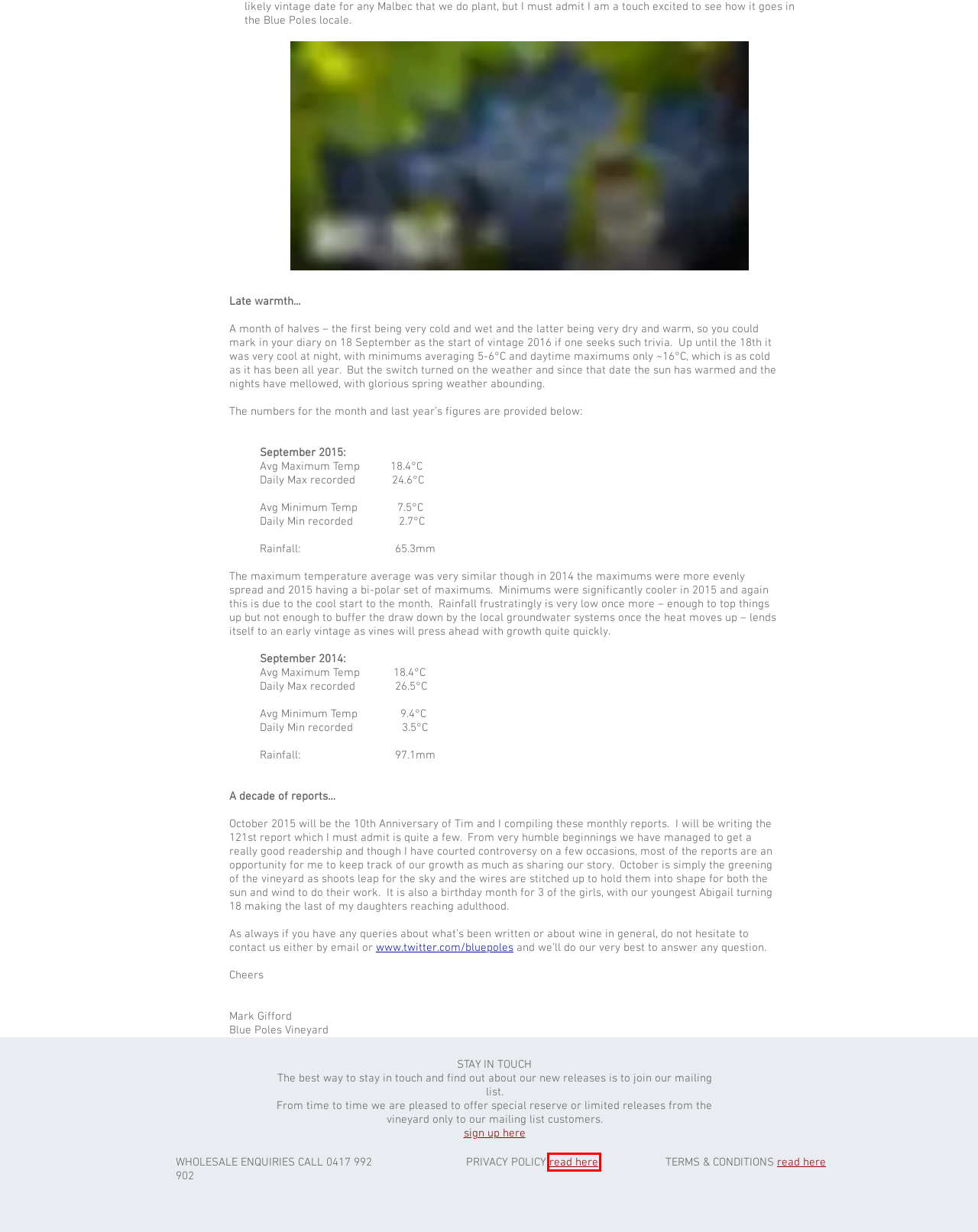Given a webpage screenshot featuring a red rectangle around a UI element, please determine the best description for the new webpage that appears after the element within the bounding box is clicked. The options are:
A. Blue Poles Vineyard
B. MONTHLY UPDATE | Blue Poles Vineyard
C. CONTACT | Blue Poles Vineyard
D. ABOUT | Blue Poles Vineyard
E. THE VINEYARD | Blue Poles Vineyard
F. Cart Page | Blue Poles Vineyard
G. Vineyard | Blue Poles Vineyard
H. Ts and Cs | Blue Poles Vineyard

H